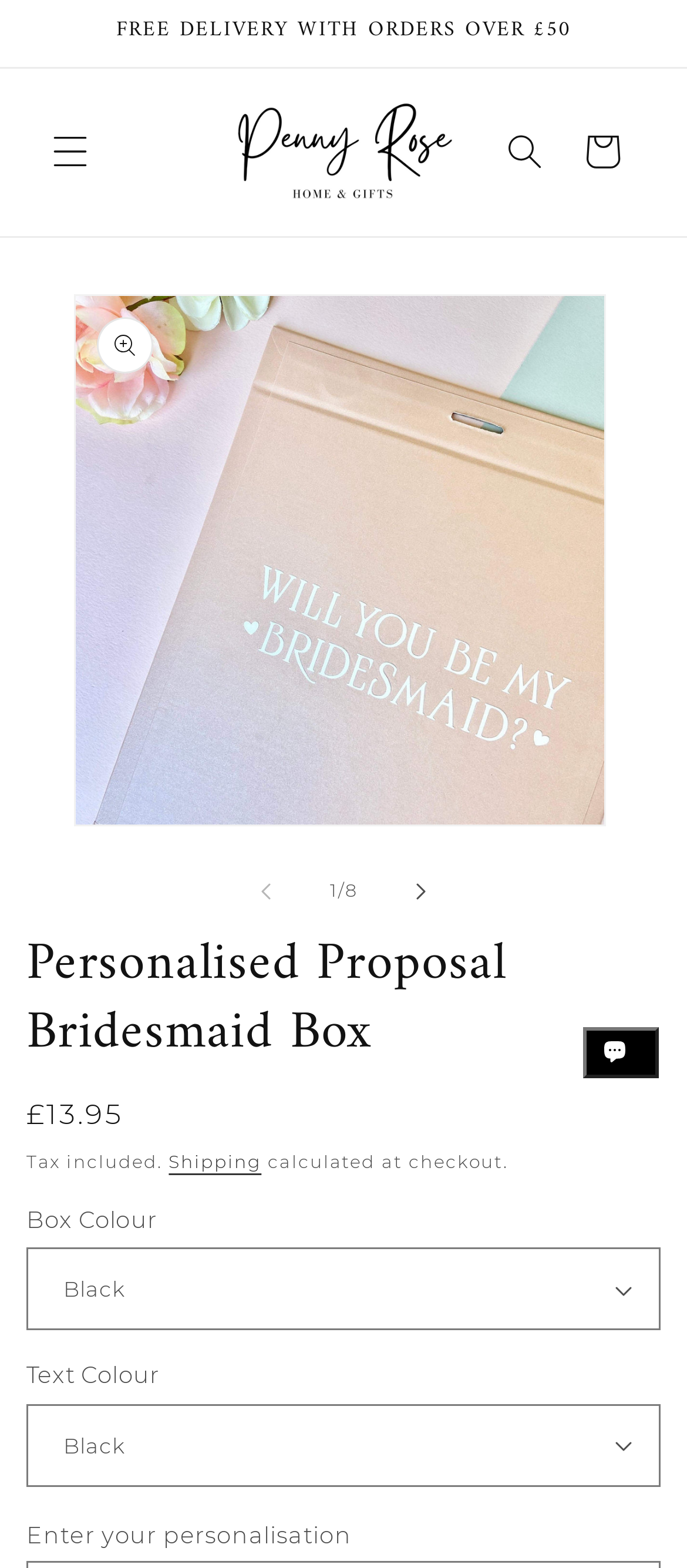Generate the main heading text from the webpage.

Personalised Proposal Bridesmaid Box